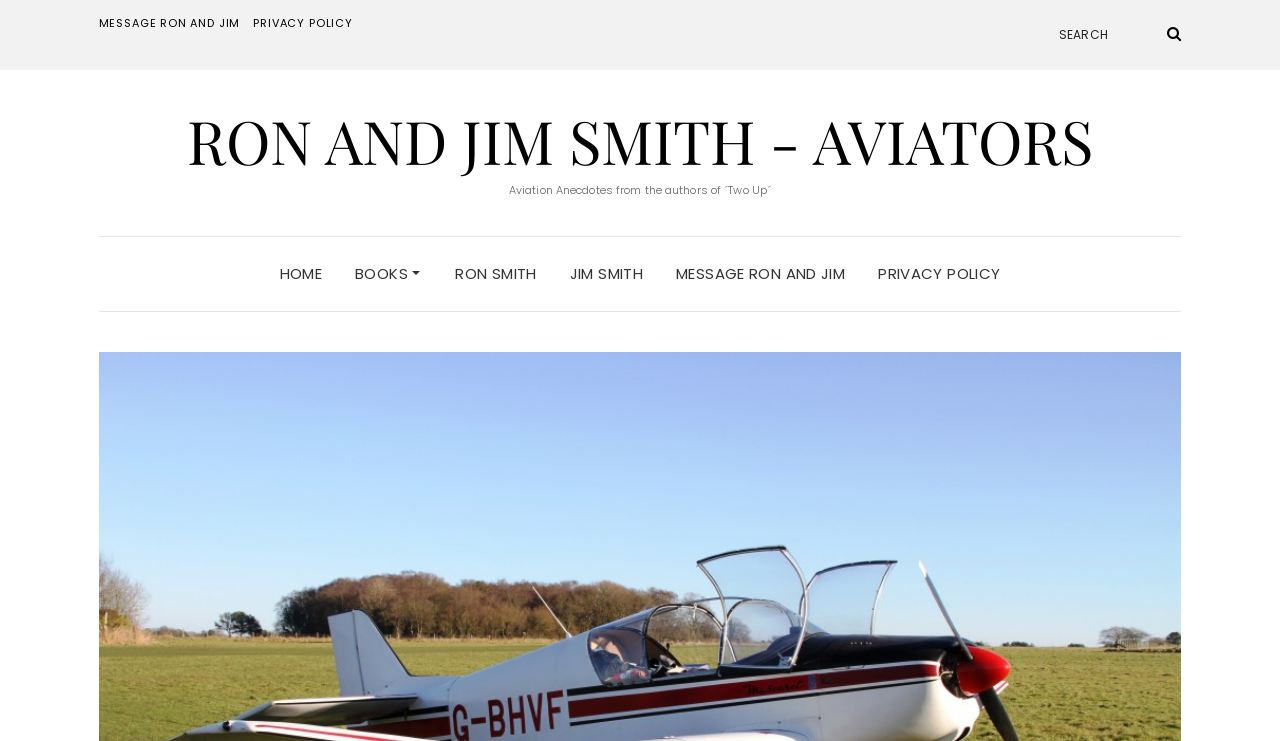Pinpoint the bounding box coordinates of the element to be clicked to execute the instruction: "contact Ron and Jim".

[0.528, 0.32, 0.66, 0.42]